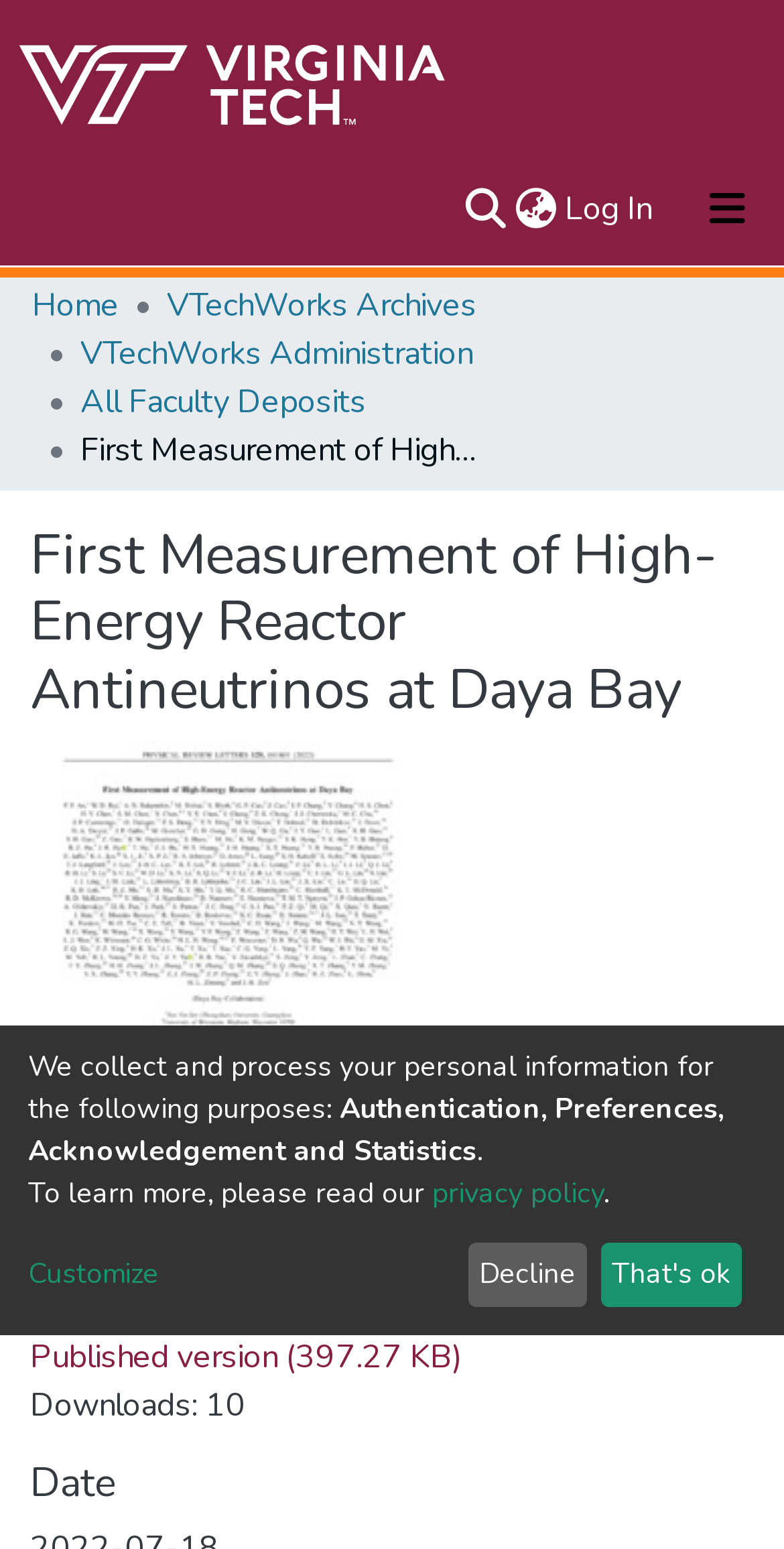Describe all visible elements and their arrangement on the webpage.

This webpage appears to be a scientific article or research paper titled "First Measurement of High-Energy Reactor Antineutrinos at Daya Bay". At the top of the page, there is a navigation bar with several links, including a repository logo, a search bar, a language switch button, and a log-in button. Below this navigation bar, there is a main navigation bar with links to "About", "Communities & Collections", "All of VTechWorks", and "Statistics".

The main content of the page is divided into several sections. The first section has a heading with the title of the article, followed by a breadcrumb navigation bar with links to "Home", "VTechWorks Archives", "VTechWorks Administration", and "All Faculty Deposits". 

Below this, there is a section with a heading "Files" and a link to a published version of the article. This section also displays the number of downloads, which is 10. 

Further down the page, there is a section with a heading "Date". 

On the right side of the page, there is a notice about collecting and processing personal information, with links to a privacy policy and a "Customize" button. There are also two buttons, "Decline" and "That's ok", which seem to be related to the privacy notice.

Overall, the webpage appears to be a scientific article or research paper with various navigation and information sections.